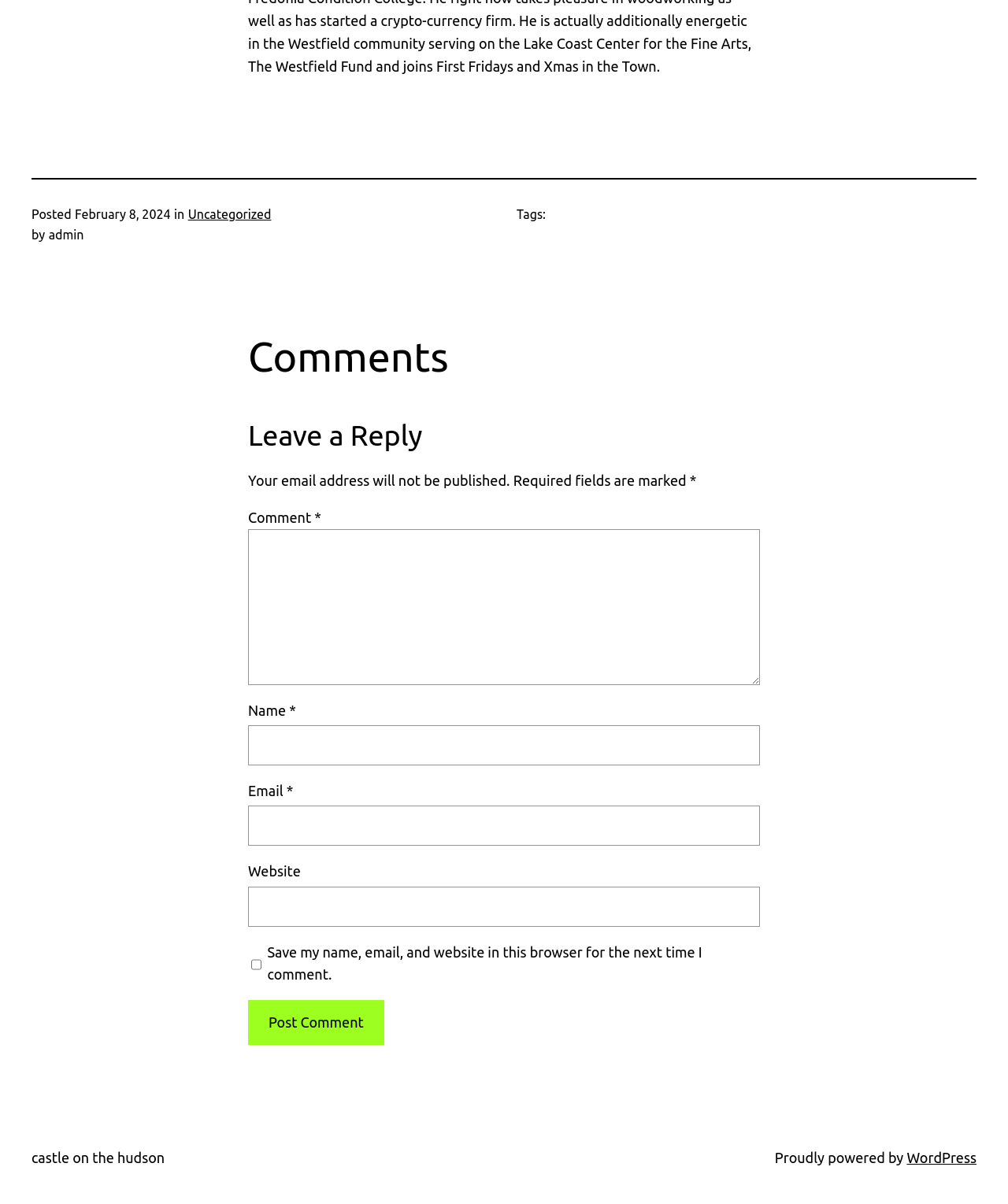Please locate the bounding box coordinates of the element's region that needs to be clicked to follow the instruction: "Click to post your comment". The bounding box coordinates should be provided as four float numbers between 0 and 1, i.e., [left, top, right, bottom].

[0.246, 0.831, 0.381, 0.868]